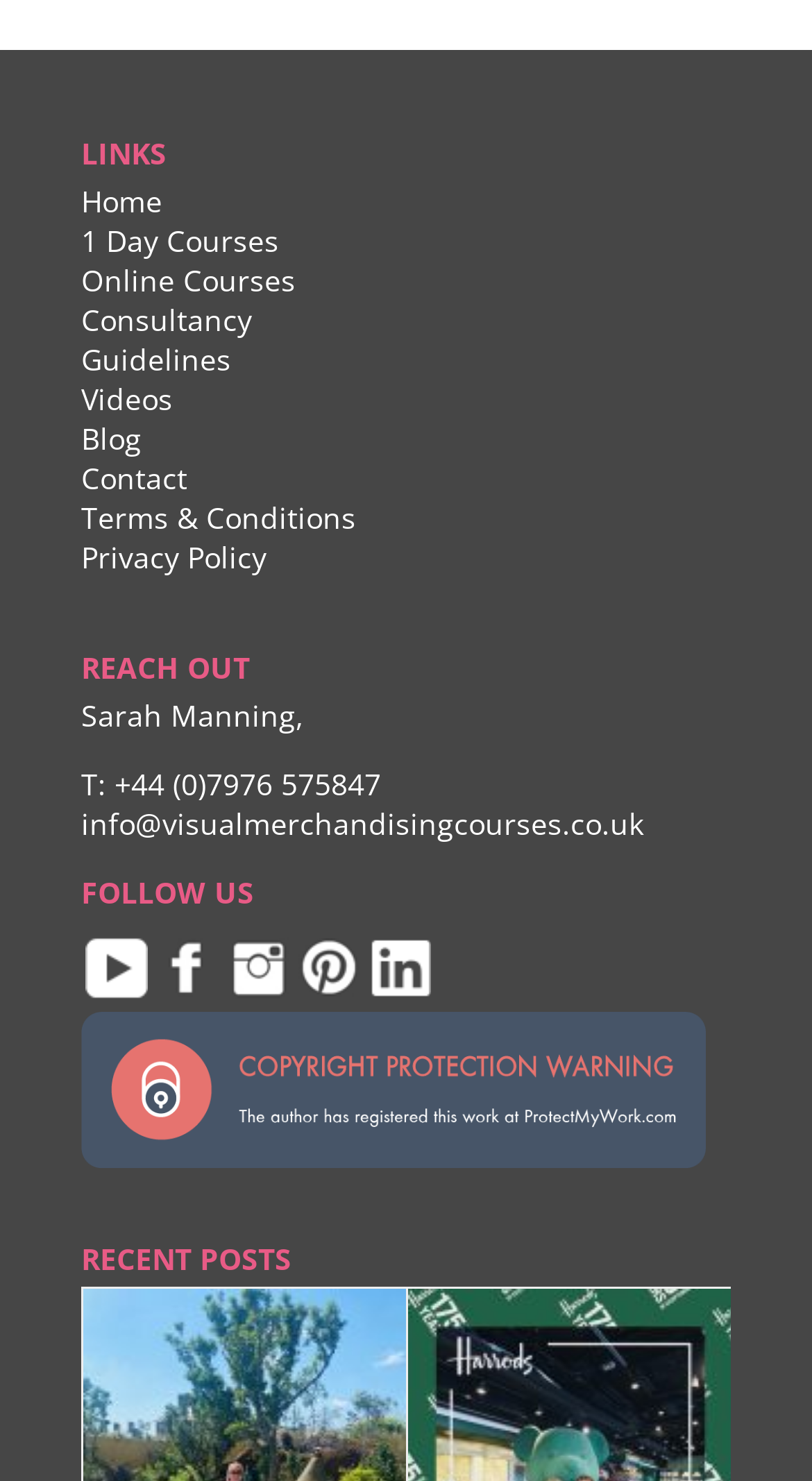Locate and provide the bounding box coordinates for the HTML element that matches this description: "Videos".

[0.1, 0.256, 0.213, 0.283]